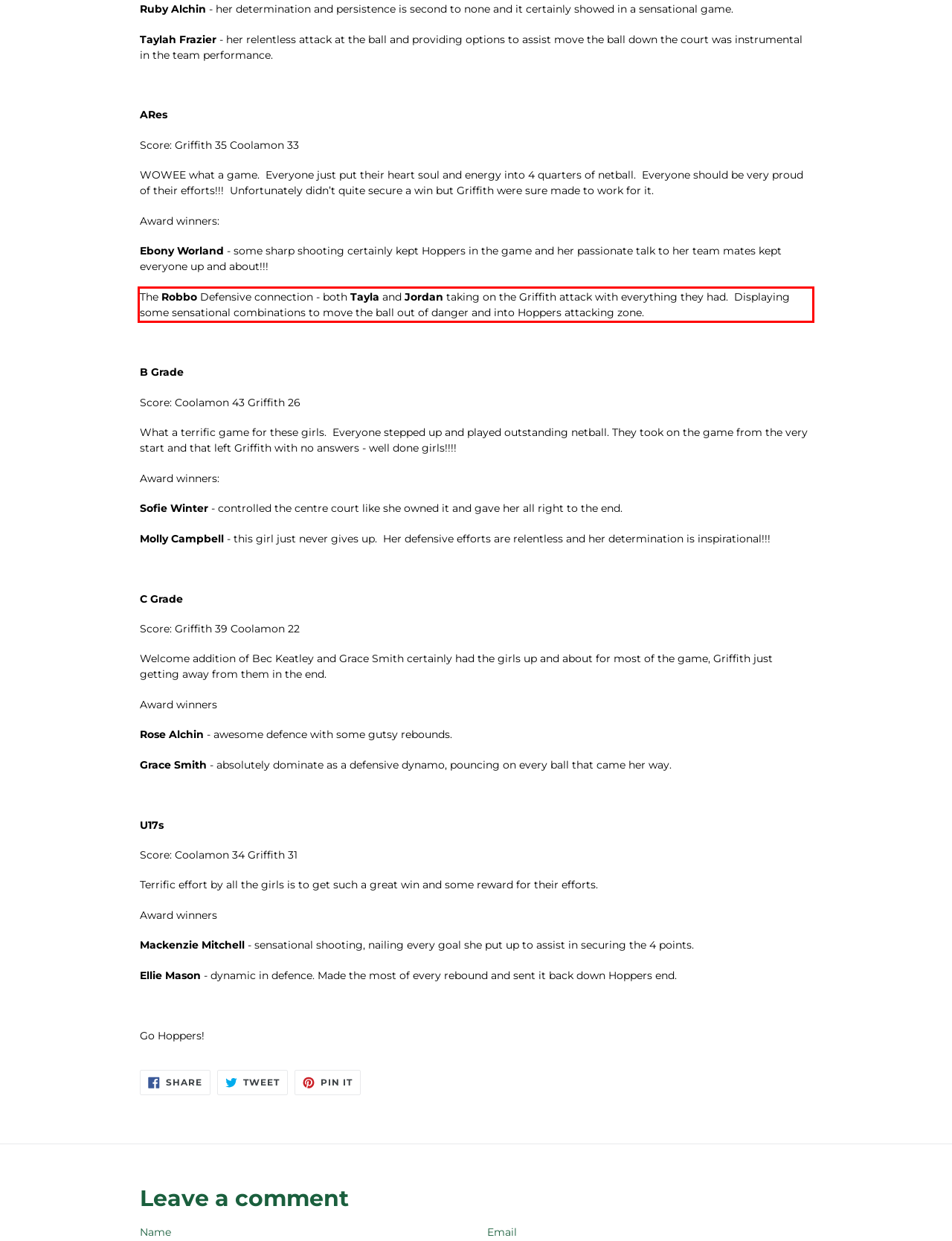Using the provided screenshot, read and generate the text content within the red-bordered area.

The Robbo Defensive connection - both Tayla and Jordan taking on the Griffith attack with everything they had. Displaying some sensational combinations to move the ball out of danger and into Hoppers attacking zone.